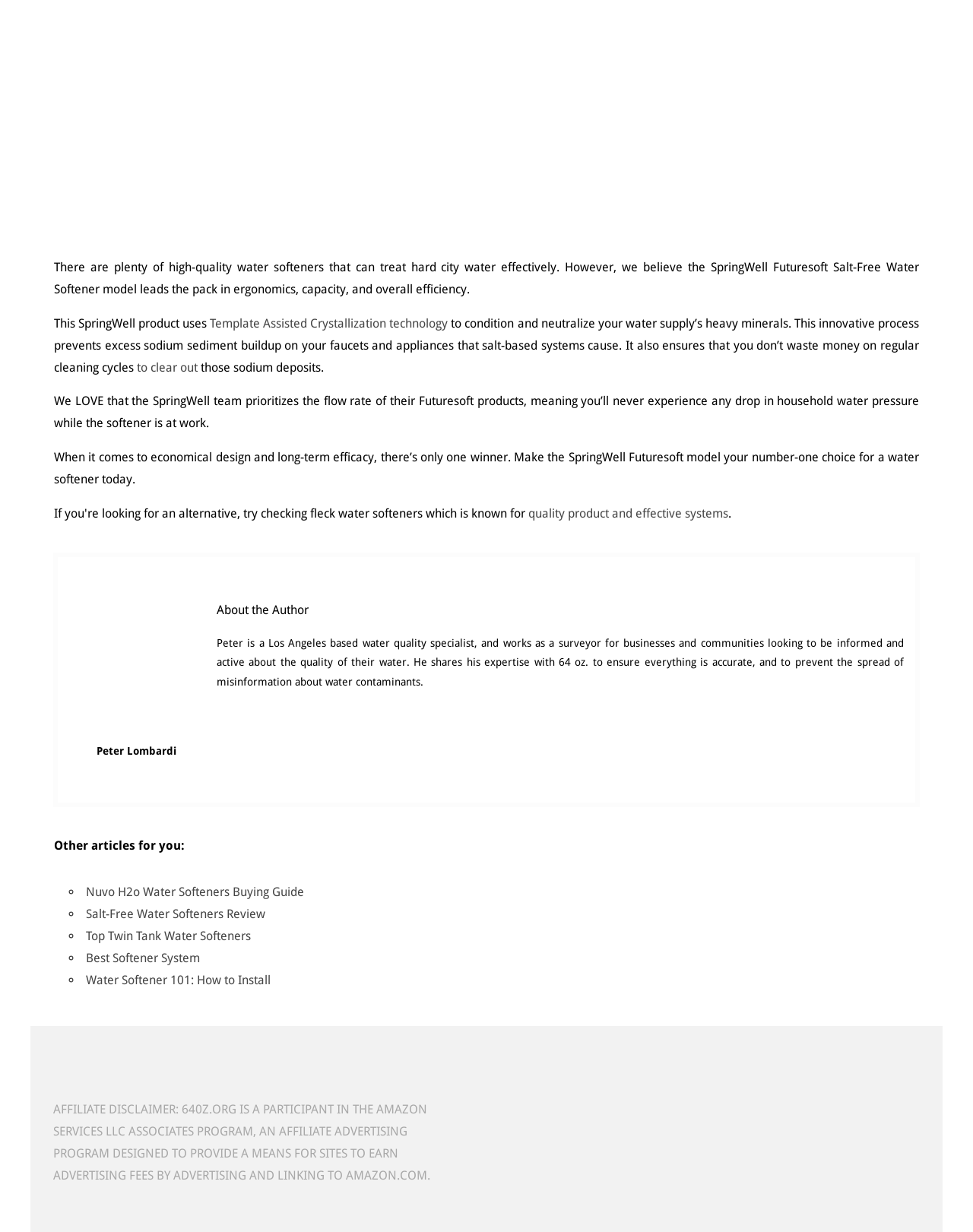Find the bounding box of the web element that fits this description: "Template Assisted Crystallization technology".

[0.216, 0.257, 0.46, 0.268]